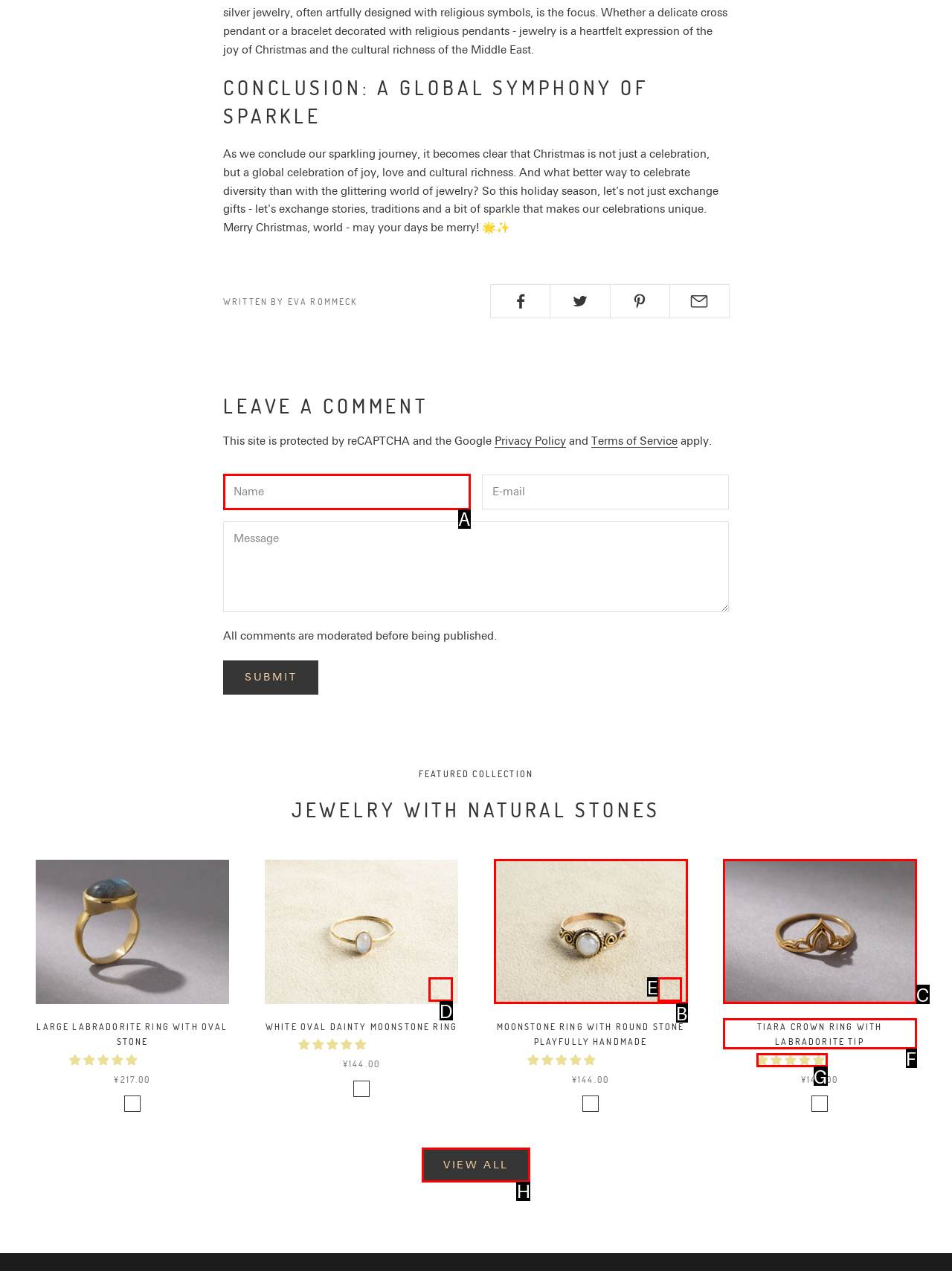From the available options, which lettered element should I click to complete this task: View all?

H